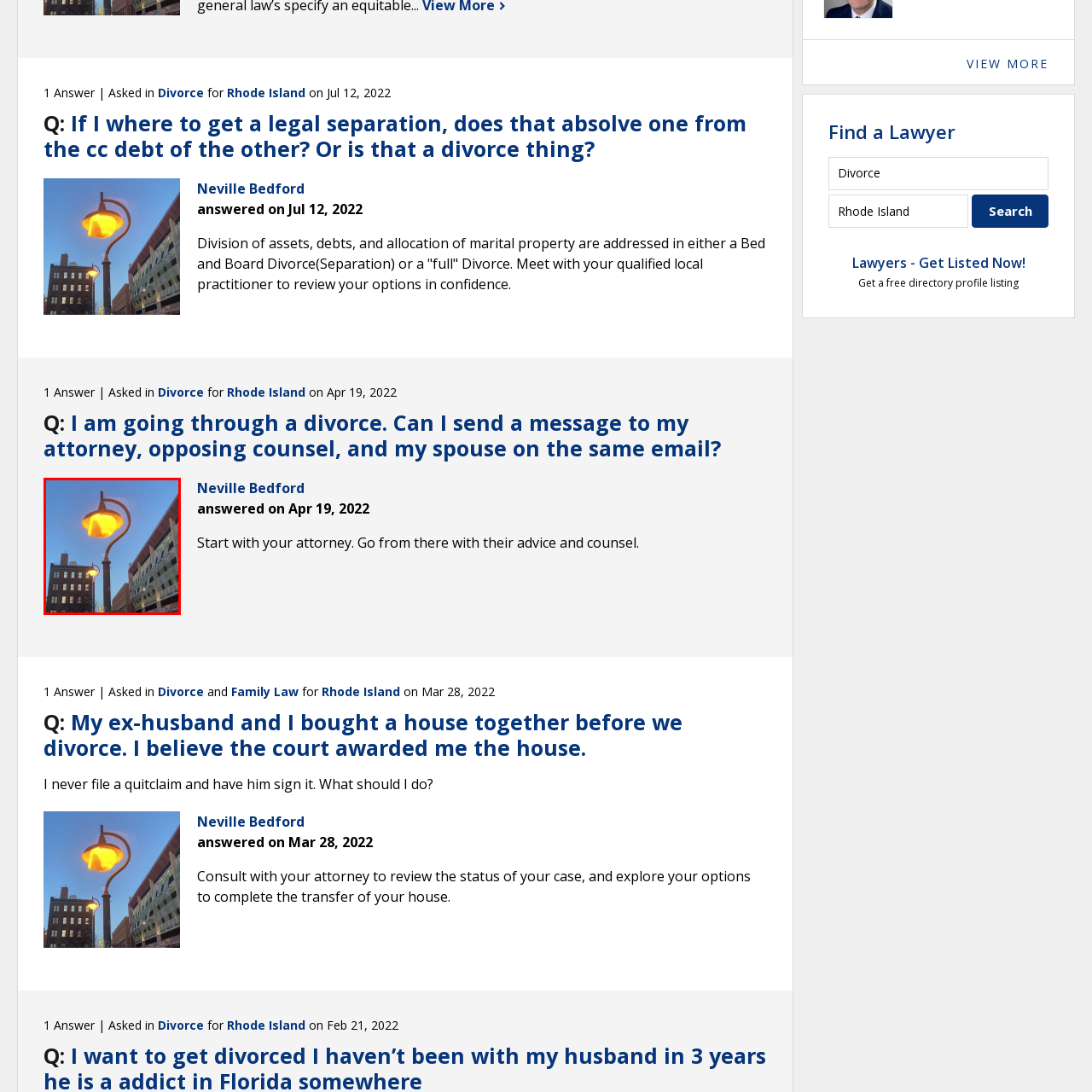Observe the content inside the red rectangle and respond to the question with one word or phrase: 
Is the building on the right old?

No